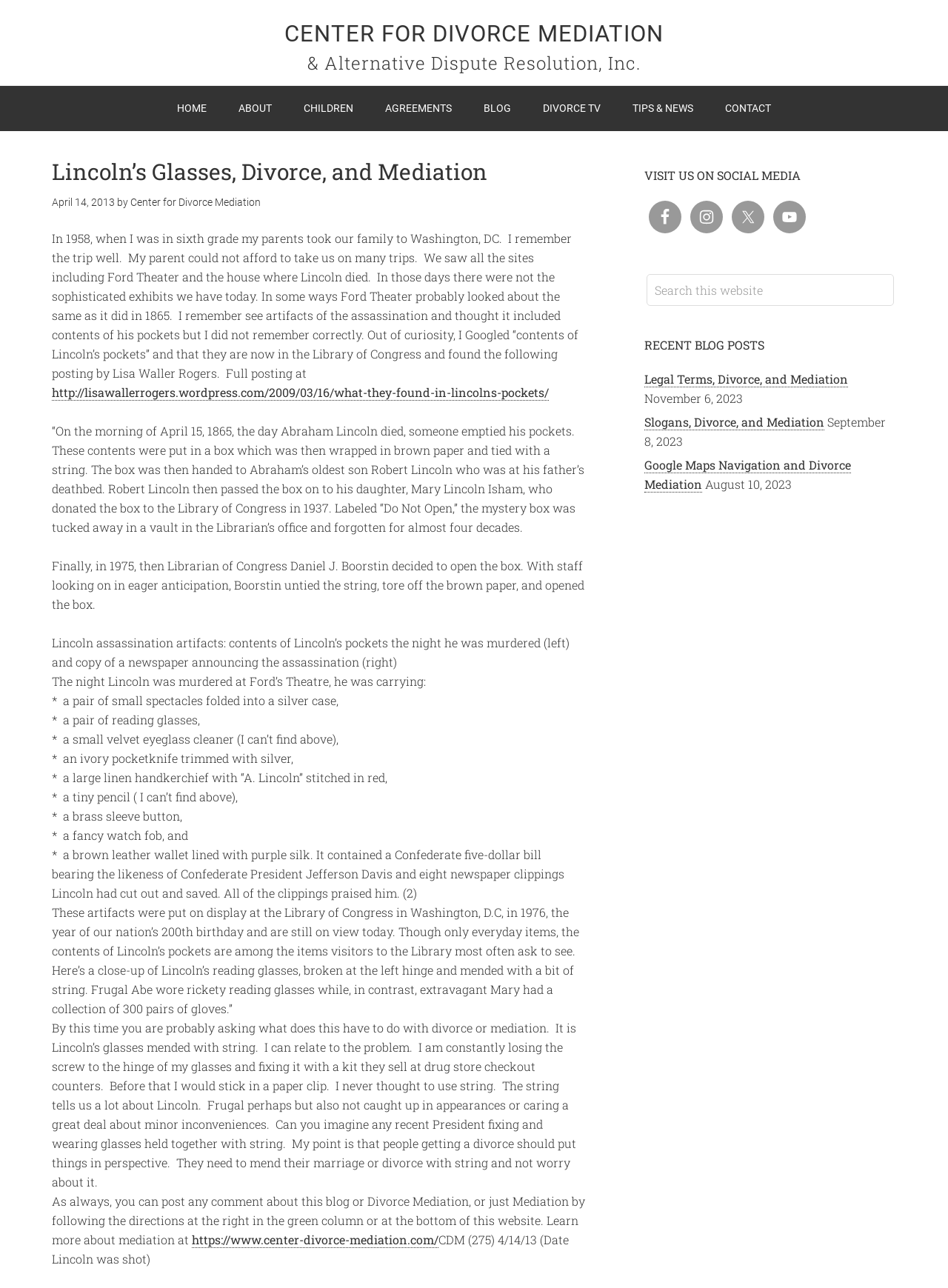Please predict the bounding box coordinates of the element's region where a click is necessary to complete the following instruction: "Search this website". The coordinates should be represented by four float numbers between 0 and 1, i.e., [left, top, right, bottom].

[0.682, 0.213, 0.943, 0.237]